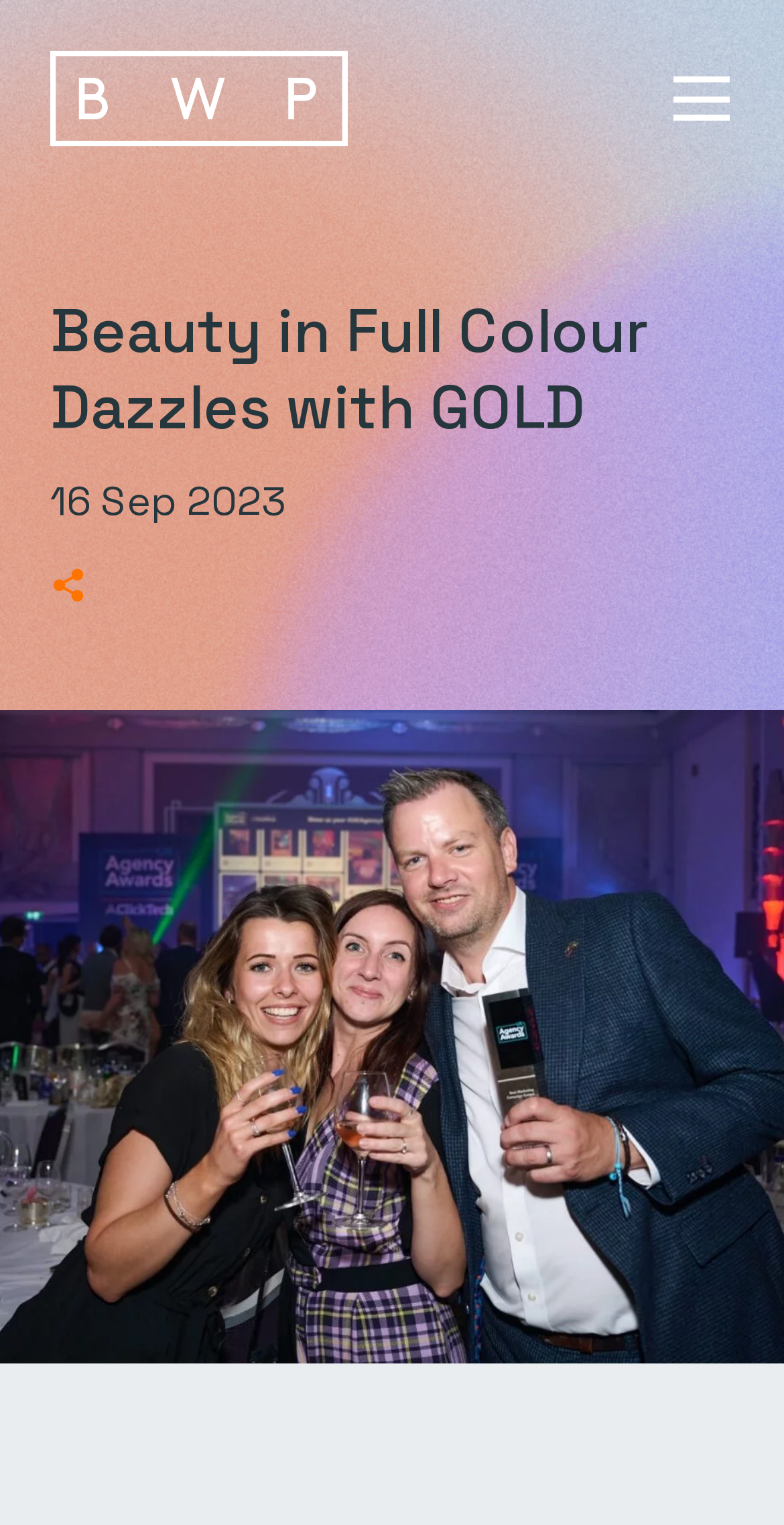Generate an in-depth caption that captures all aspects of the webpage.

The webpage appears to be an article or news page from BWP, with a prominent heading "Beauty in Full Colour Dazzles with GOLD" at the top. Below the heading, there is a date "16 Sep 2023" indicating when the article was published. 

On the top-left corner, there is a link to the homepage of BWP, accompanied by an image with the same description. On the top-right corner, there is an application with a label "Open main navigation". 

The article has a share button on the top, which expands into five links to share the content on various social media platforms, including Linkedin, Facebook, Twitter, and Email, as well as an "Icon Copy" link. These links are positioned horizontally, with the share button on the left and the "Icon Copy" link on the right.